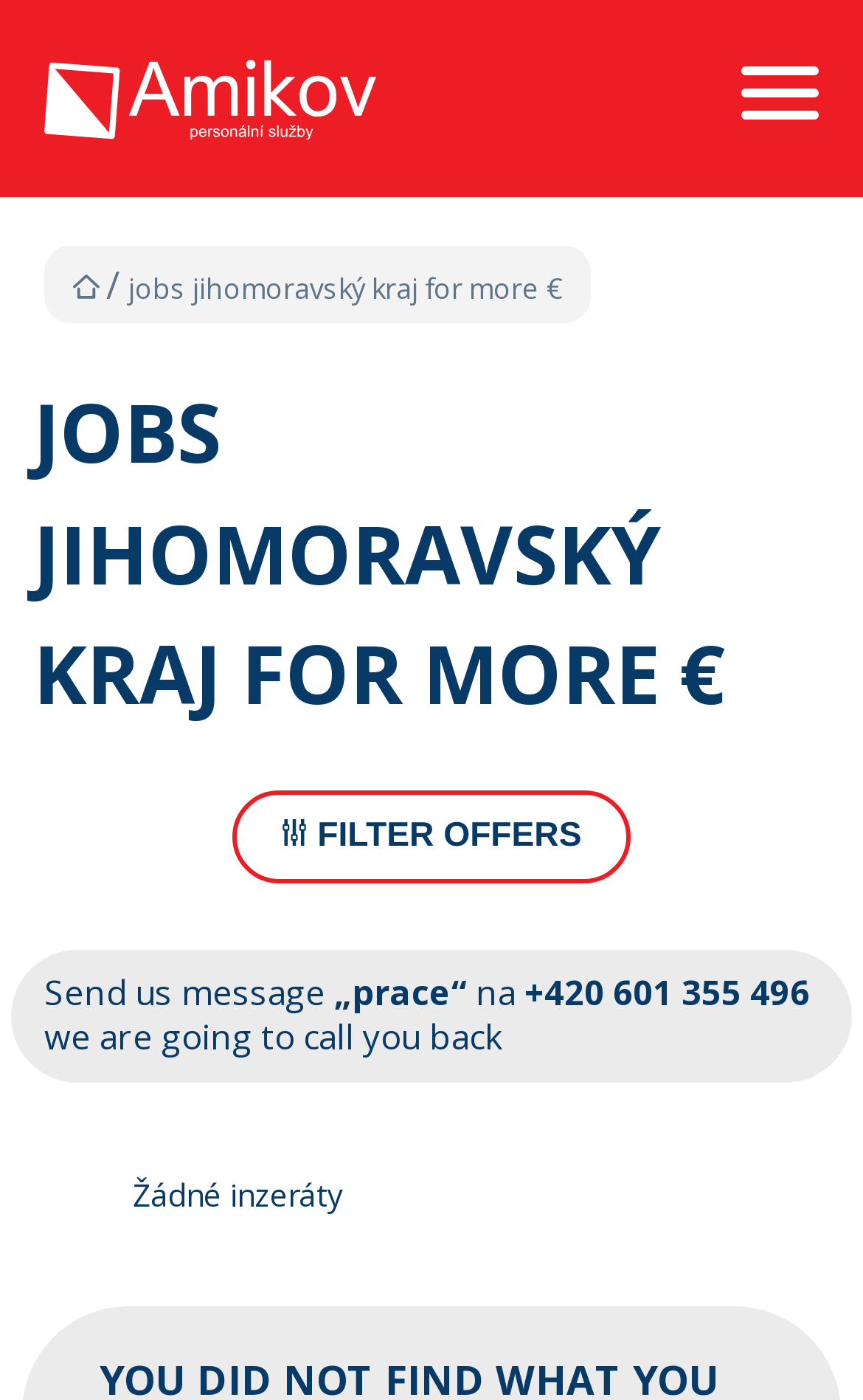Using the information in the image, could you please answer the following question in detail:
How many job listings are available?

The webpage displays the text 'Žádné inzeráty', which translates to 'No ads' or 'No listings', suggesting that there are currently no job listings available.